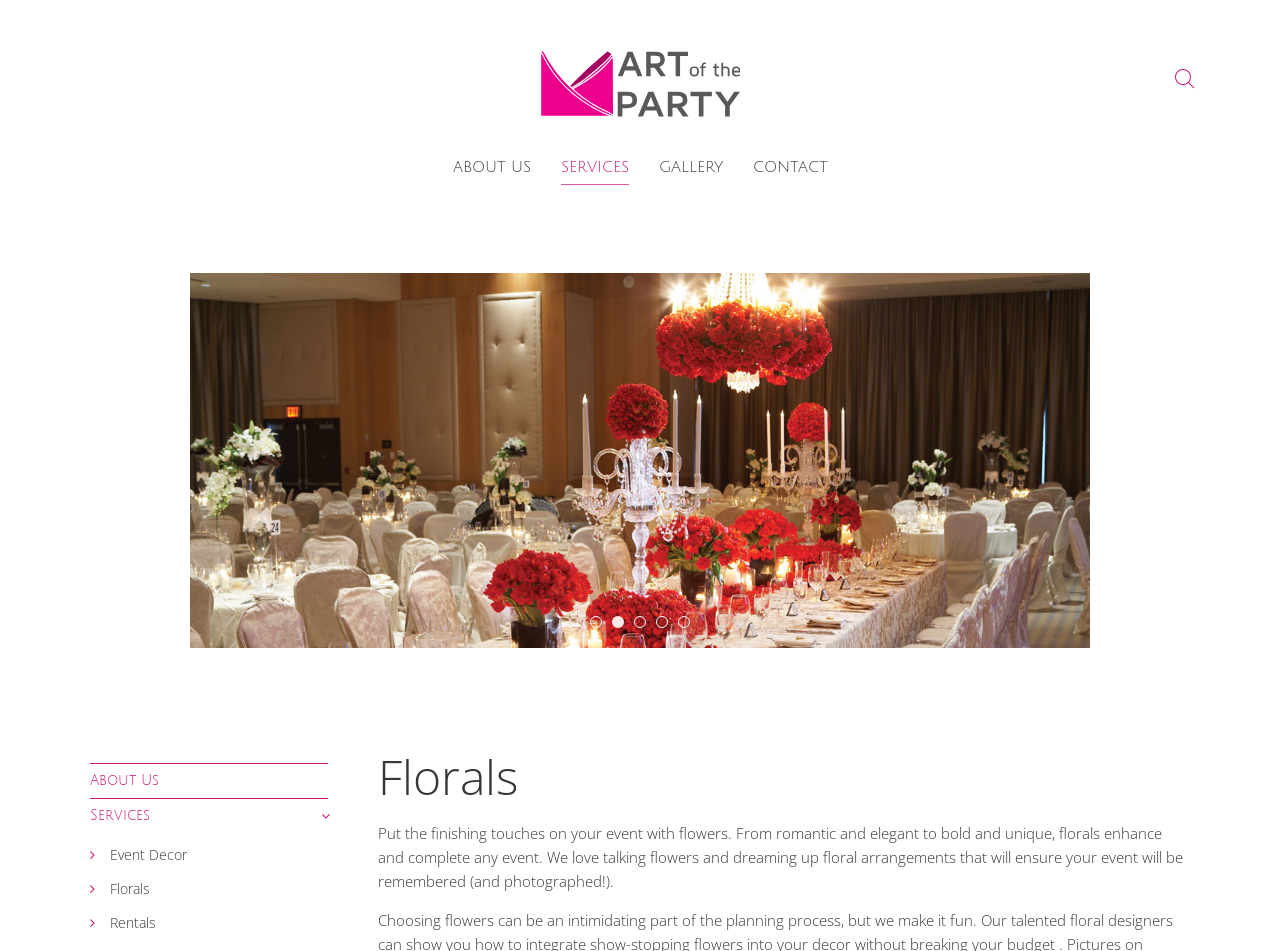Using the information shown in the image, answer the question with as much detail as possible: What is the purpose of the search box?

I found a search box on the webpage, which is likely used to search for specific content or services on the website.